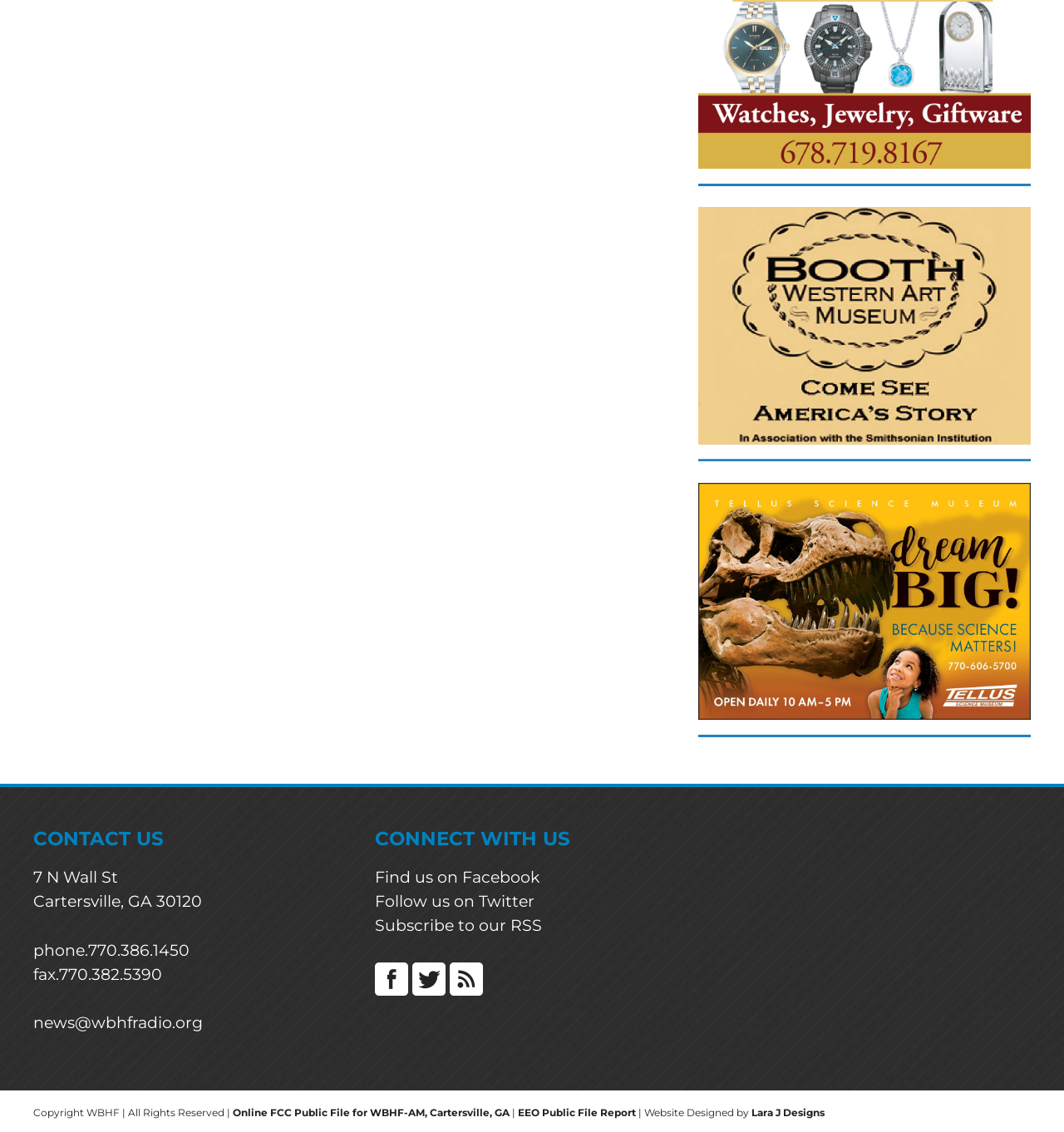What is the name of the museum?
Based on the screenshot, respond with a single word or phrase.

Booth Western Art Museum